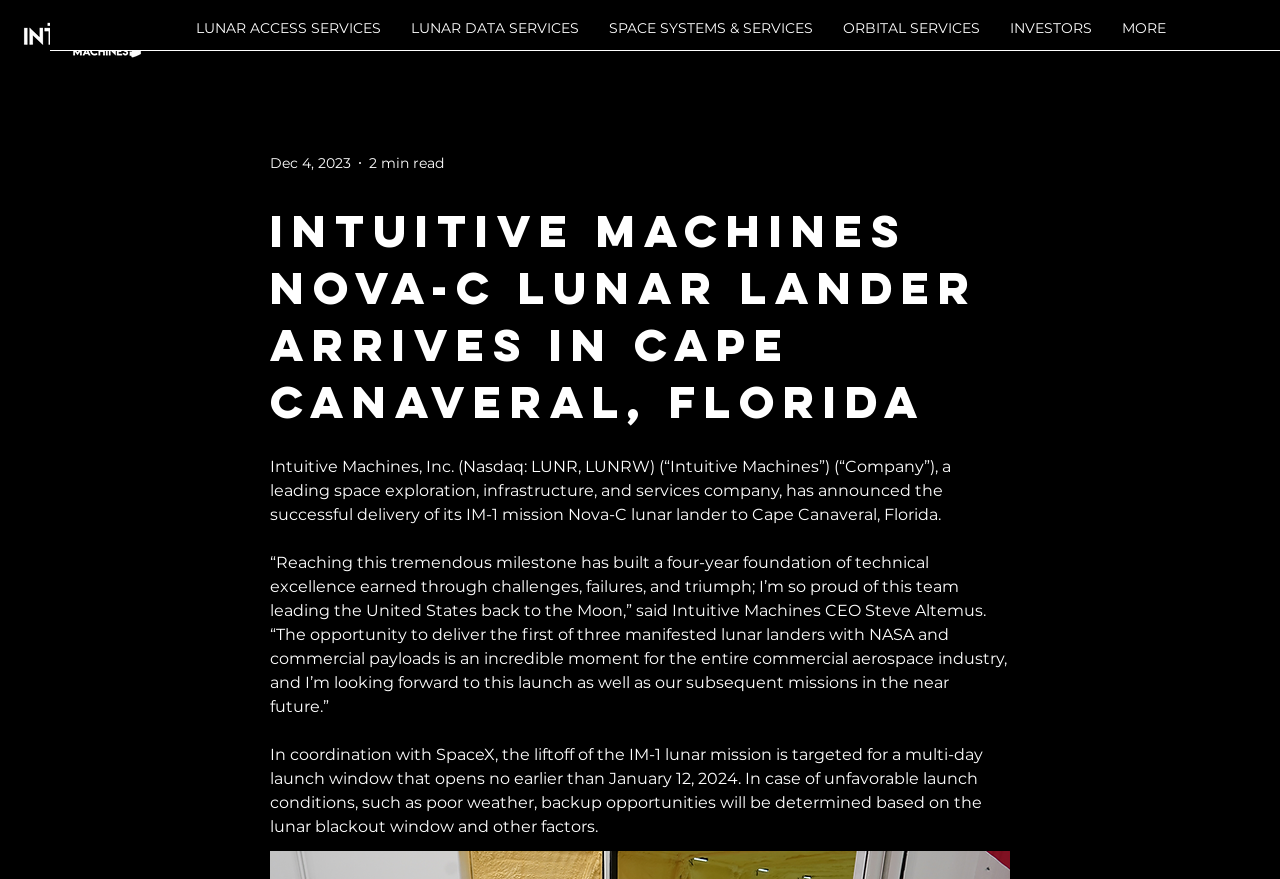Please answer the following question using a single word or phrase: 
What is the name of the lunar lander?

Nova-C